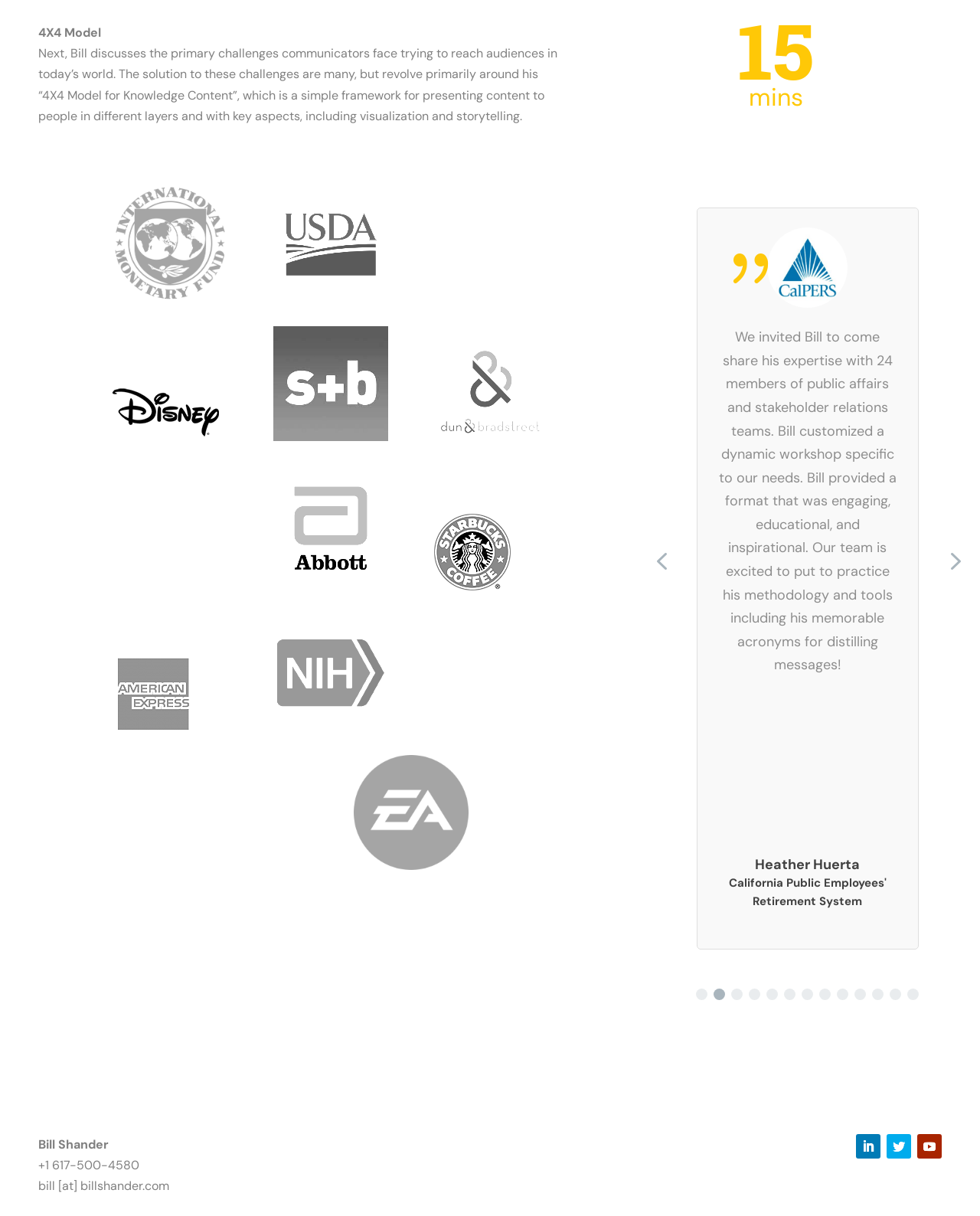How many slides are there?
Examine the image and provide an in-depth answer to the question.

There are 13 buttons with the text 'Go to slide X' where X ranges from 1 to 13, indicating that there are 13 slides.